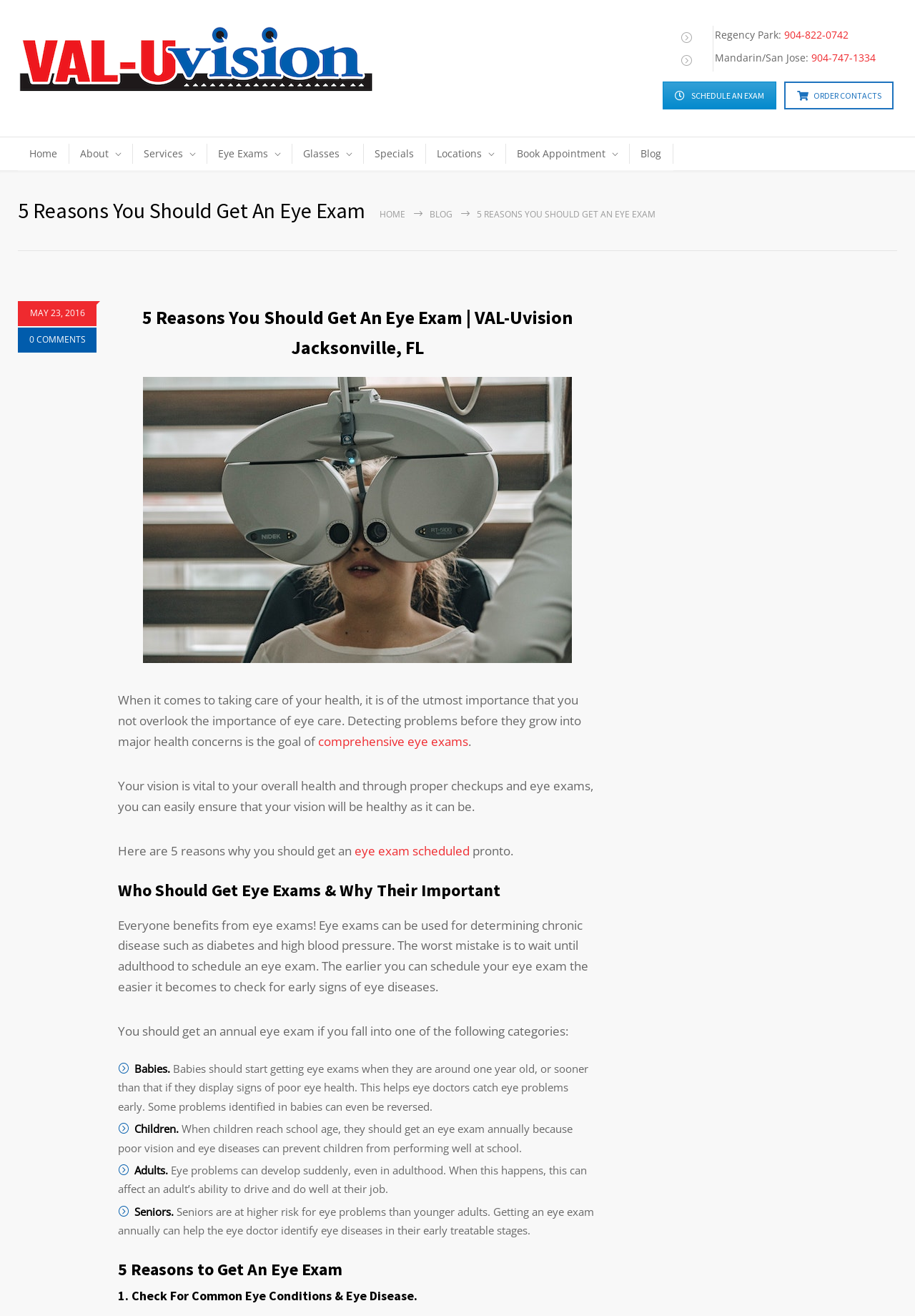Provide the bounding box coordinates of the area you need to click to execute the following instruction: "Click the 'Menu' link".

None